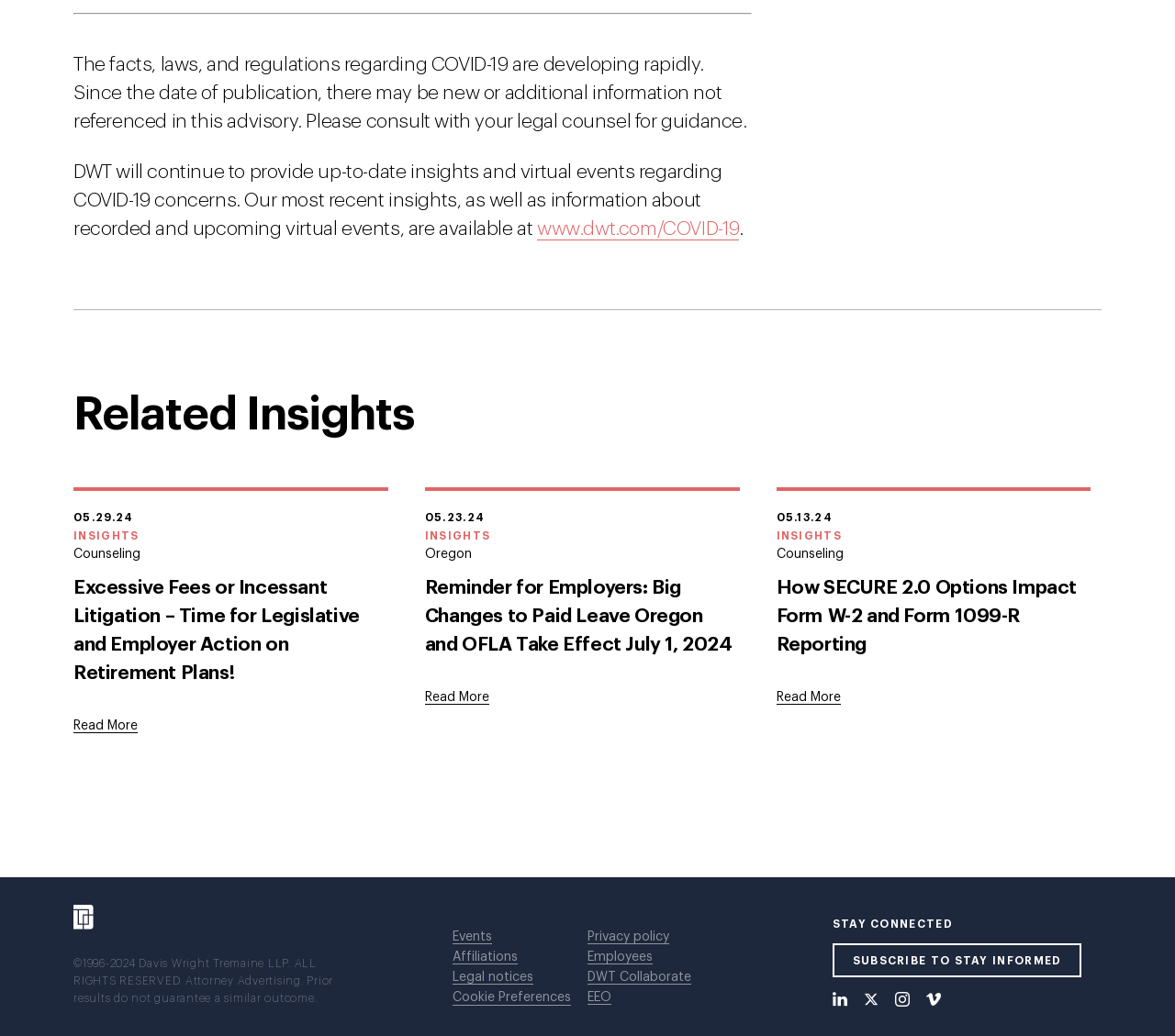What social media platforms can users connect with?
Refer to the image and answer the question using a single word or phrase.

LinkedIn, Twitter, Instagram, Vimeo